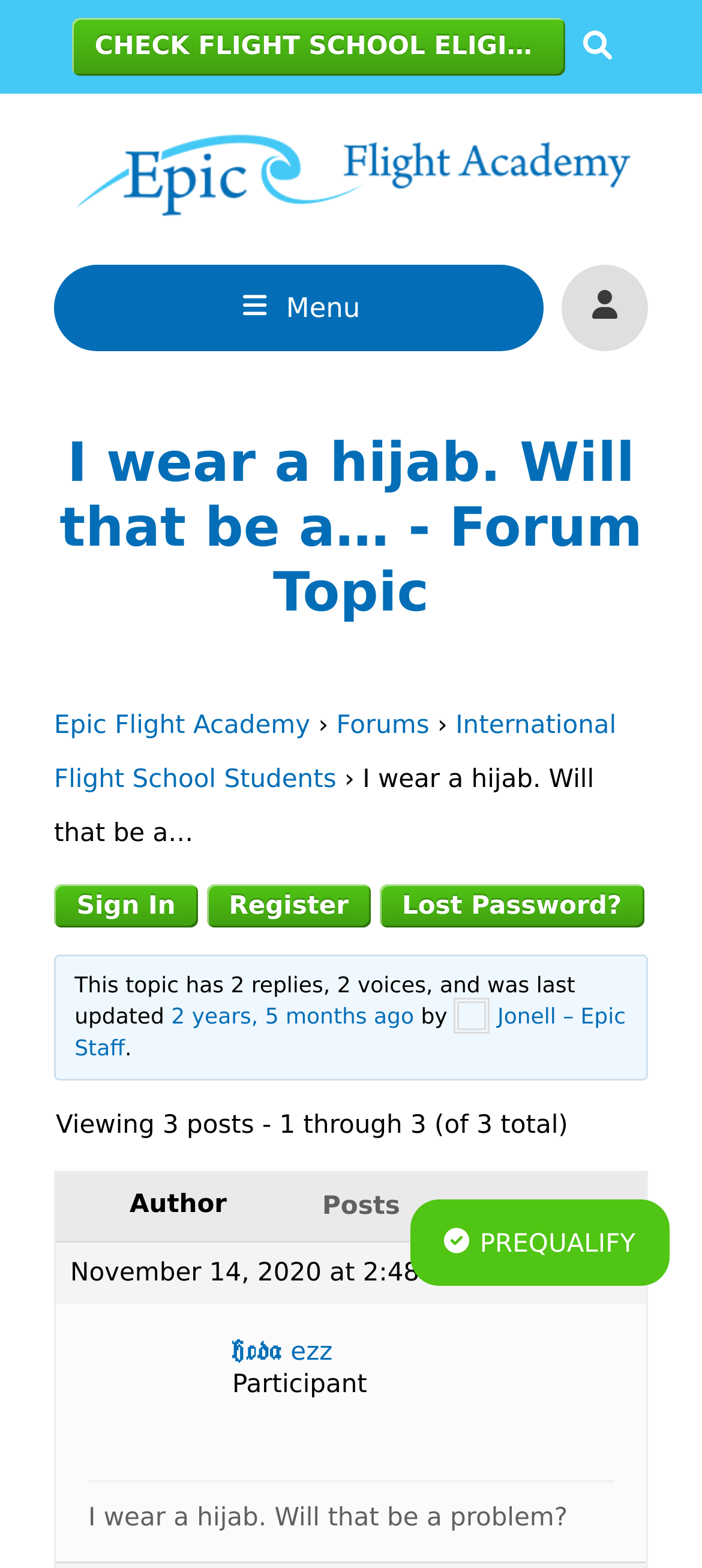Please identify the bounding box coordinates of the area that needs to be clicked to fulfill the following instruction: "Check flight school eligibility."

[0.103, 0.011, 0.805, 0.048]